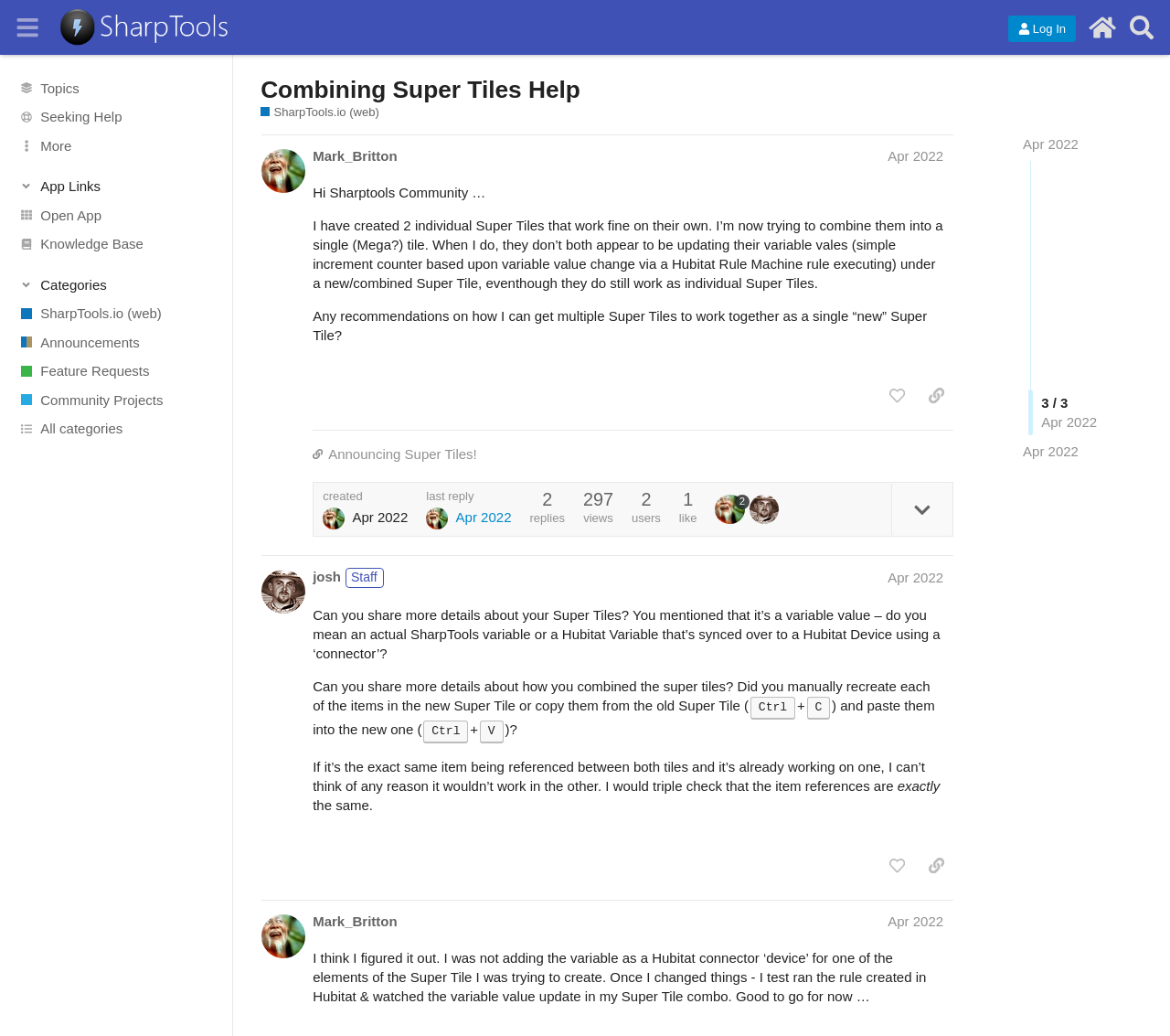What is the purpose of the 'like this post' button?
Provide a fully detailed and comprehensive answer to the question.

The 'like this post' button is a feature on the webpage that allows users to show their appreciation for a particular post, similar to a 'like' or 'upvote' feature on other social media platforms.